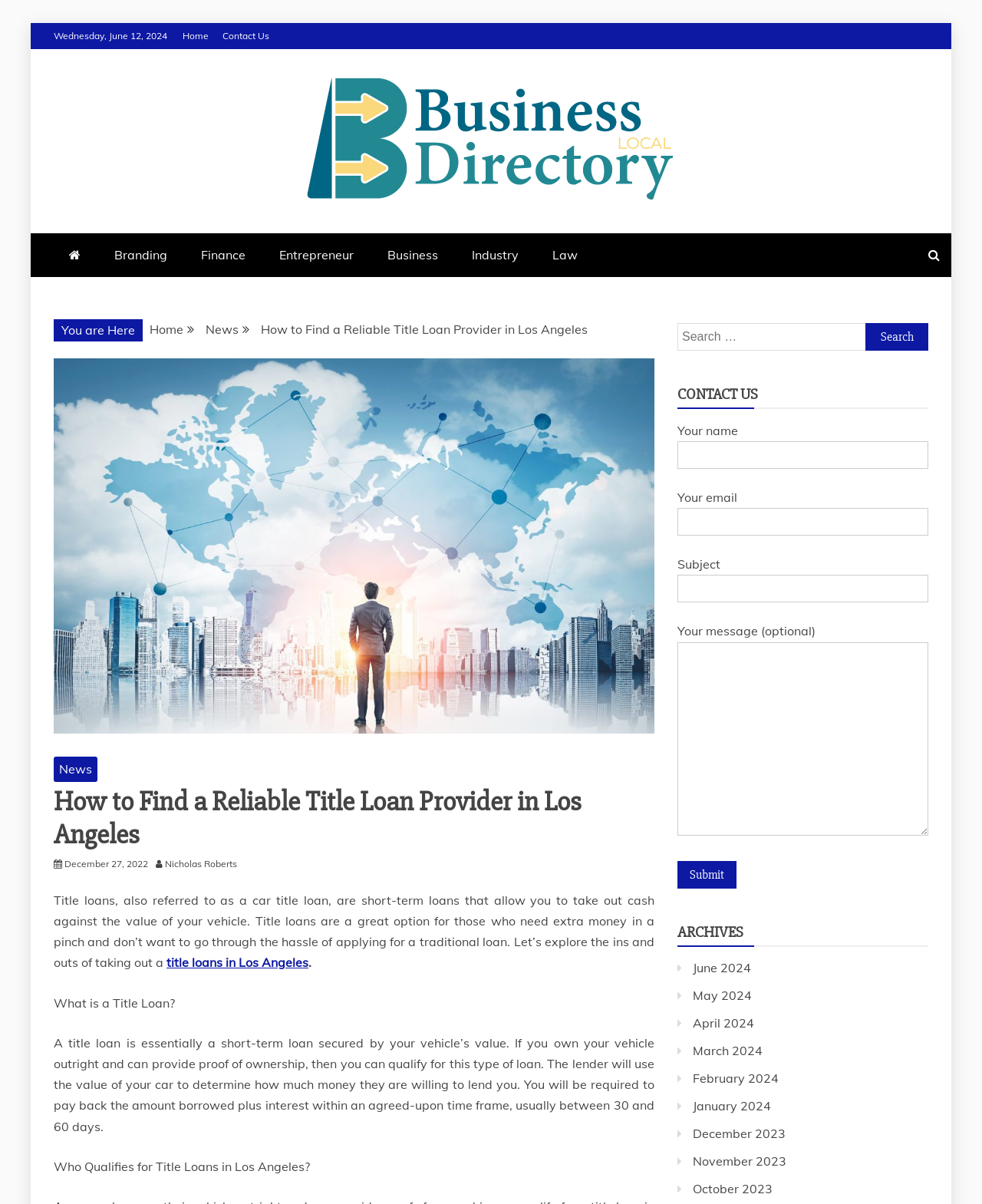Please locate the clickable area by providing the bounding box coordinates to follow this instruction: "view Lords Hansard".

None